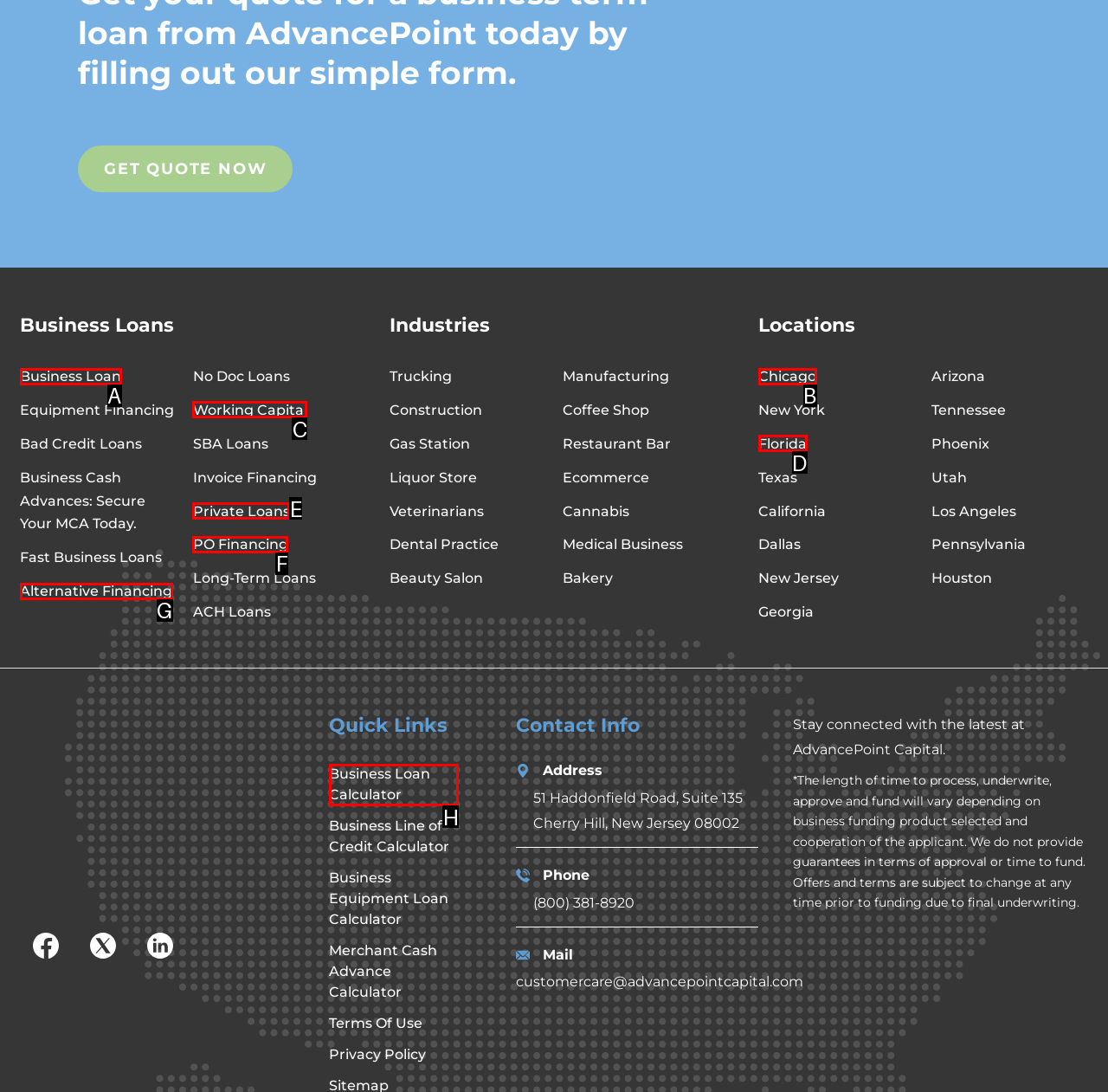Identify the HTML element to click to execute this task: Click on 'Business Loan Calculator' Respond with the letter corresponding to the proper option.

H